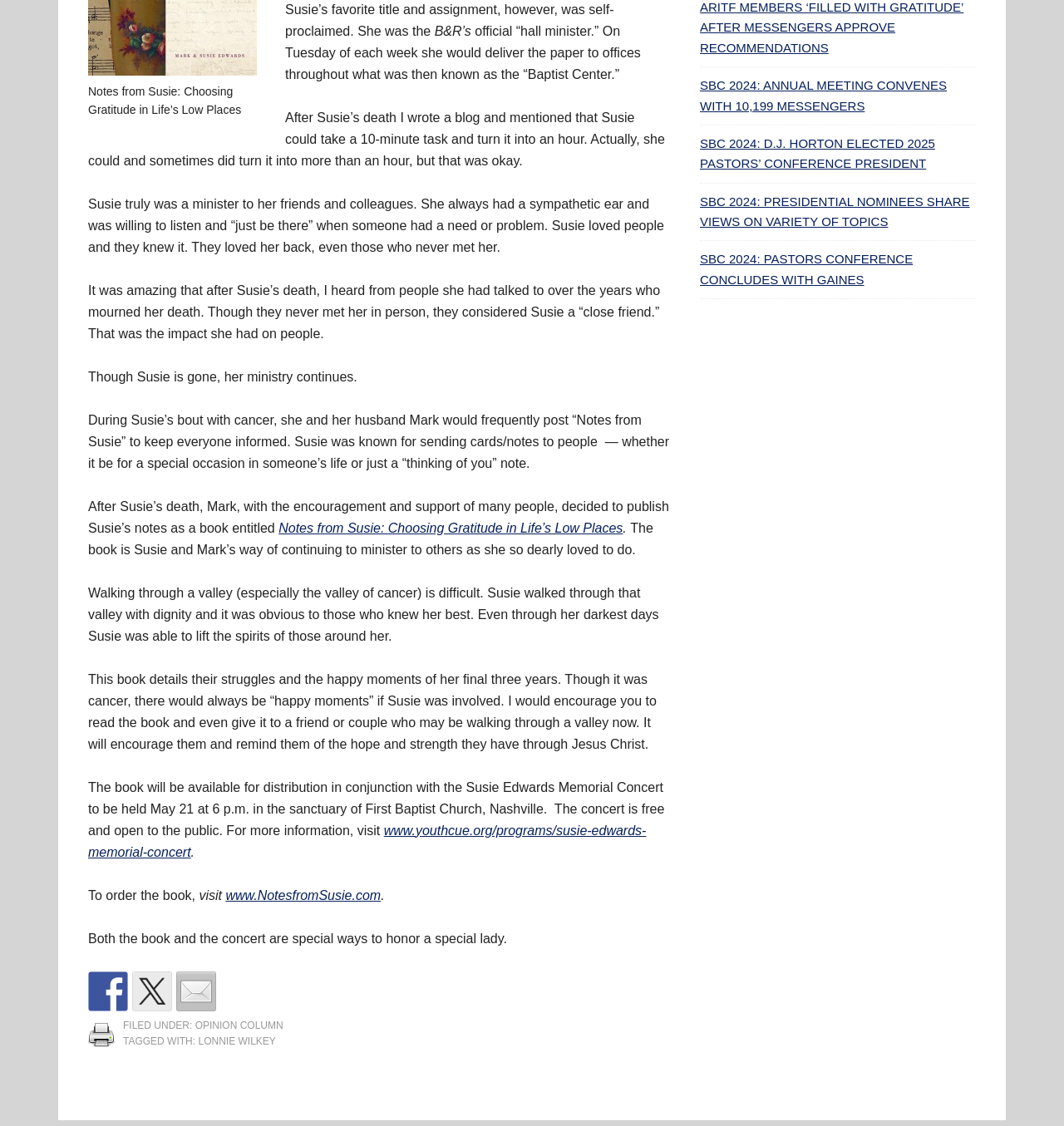Please reply with a single word or brief phrase to the question: 
How can you order the book 'Notes from Susie'?

www.NotesfromSusie.com